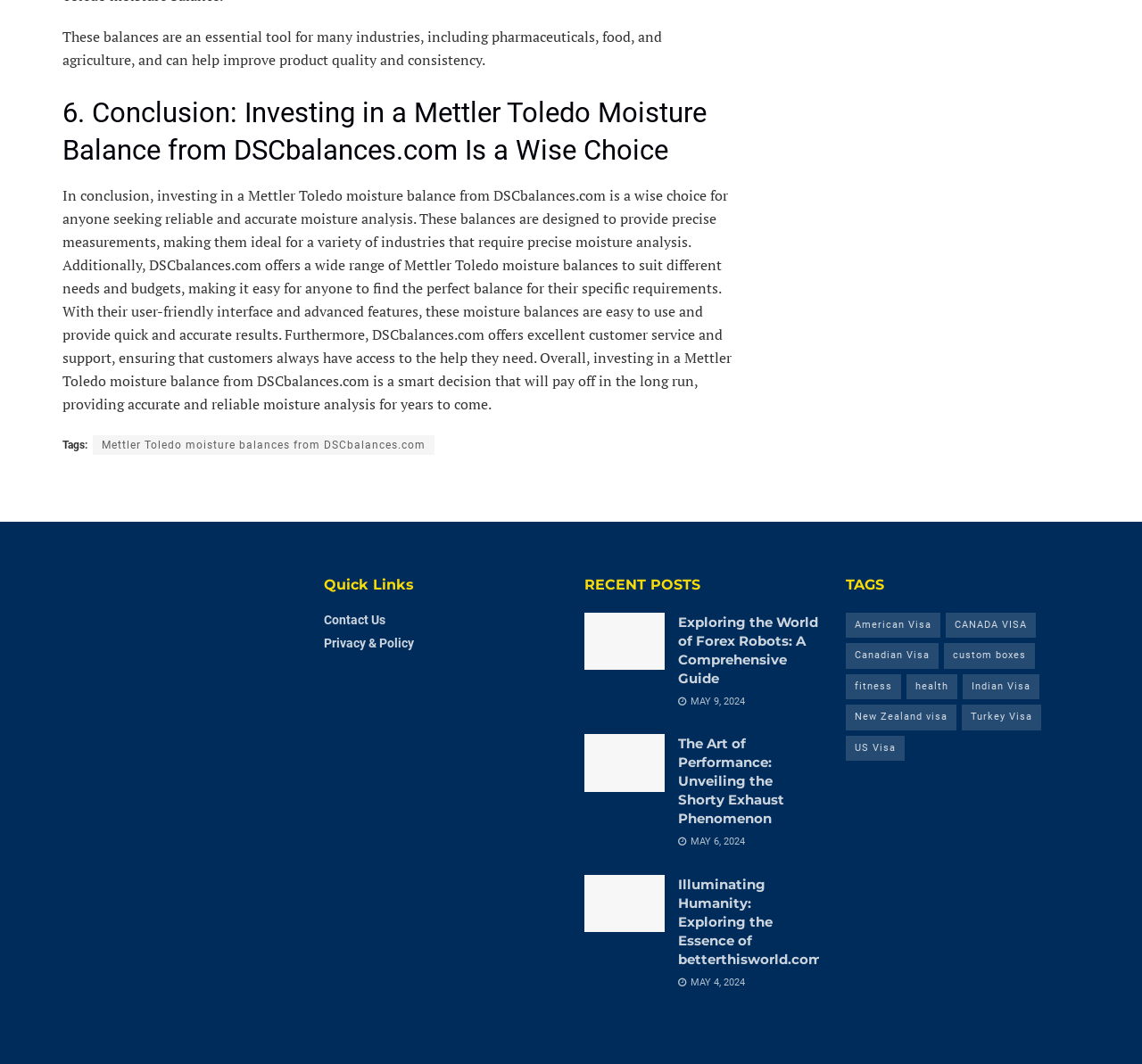Find the bounding box coordinates for the HTML element described as: "Privacy & Policy". The coordinates should consist of four float values between 0 and 1, i.e., [left, top, right, bottom].

[0.283, 0.598, 0.362, 0.611]